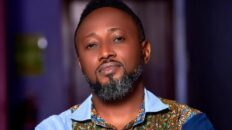Offer a detailed narrative of the image's content.

The image features a well-groomed man with a stylish beard, dressed in a vibrant, patterned shirt that showcases a blend of colors and designs, reflecting a modern yet traditional aesthetic. He exudes confidence, with a slight smile and a poised demeanor, set against a softly blurred background that hints at a relaxed indoor environment.

This image accompanies an article titled "George Nii Armah Quaye opens up on political ambitions," suggesting that he may be discussing significant matters related to politics or public service. The attire and expression suggest that he is engaging with an audience about his aspirations and plans in this context.